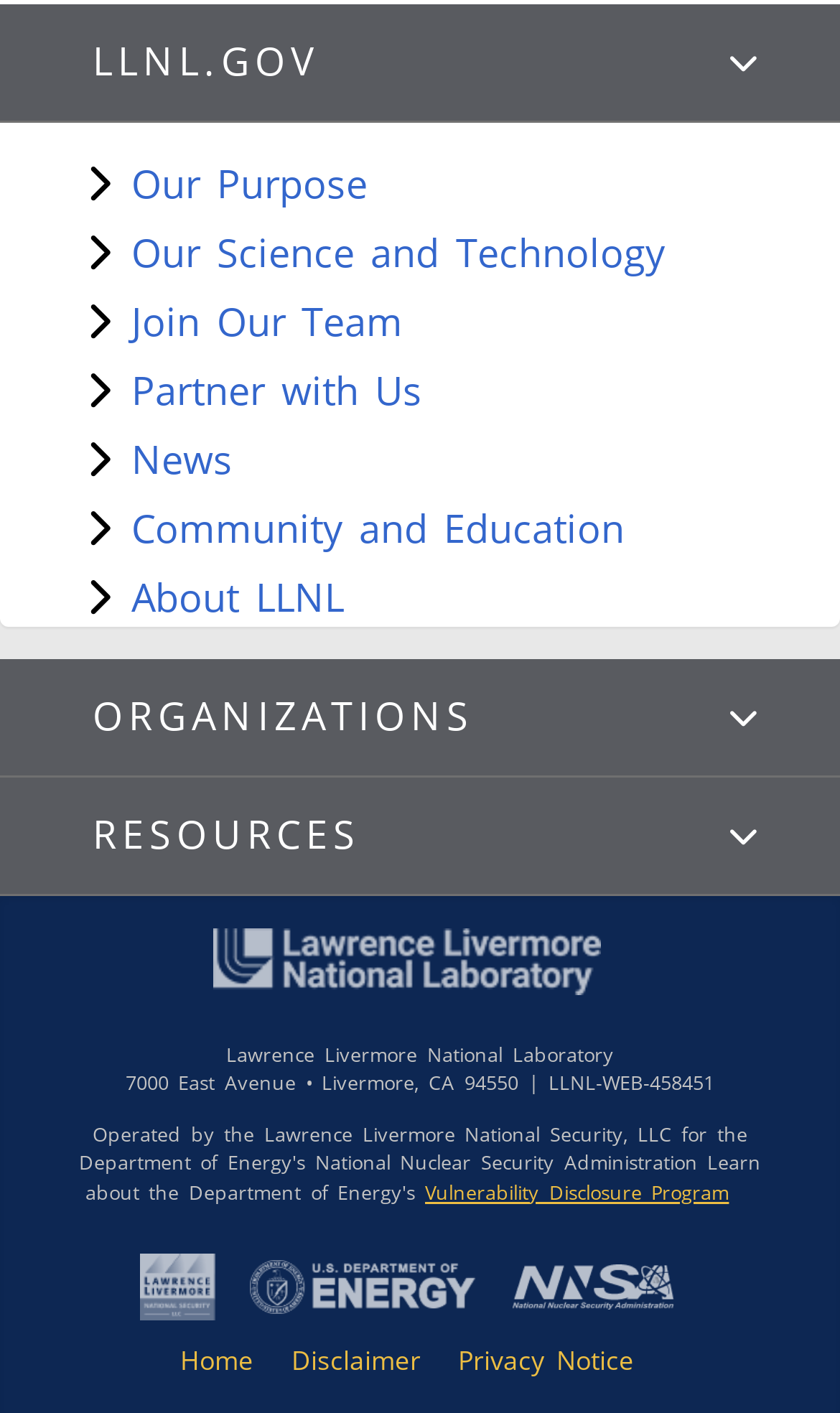Identify the bounding box coordinates of the part that should be clicked to carry out this instruction: "View Vulnerability Disclosure Program".

[0.506, 0.833, 0.868, 0.853]